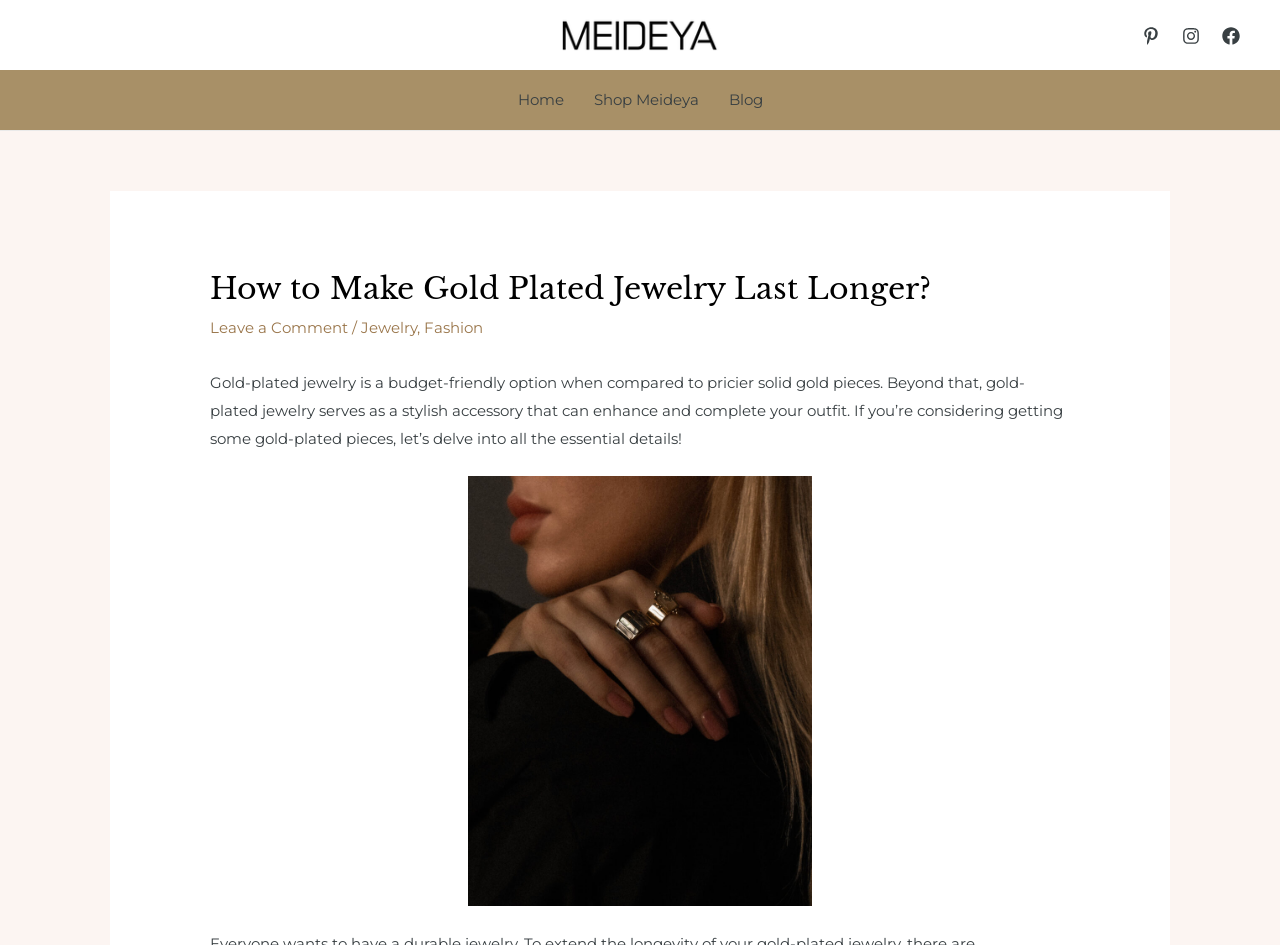Analyze the image and provide a detailed answer to the question: How many navigation links are present?

The webpage has three navigation links, namely 'Home', 'Shop Meideya', and 'Blog', which are part of the site navigation.